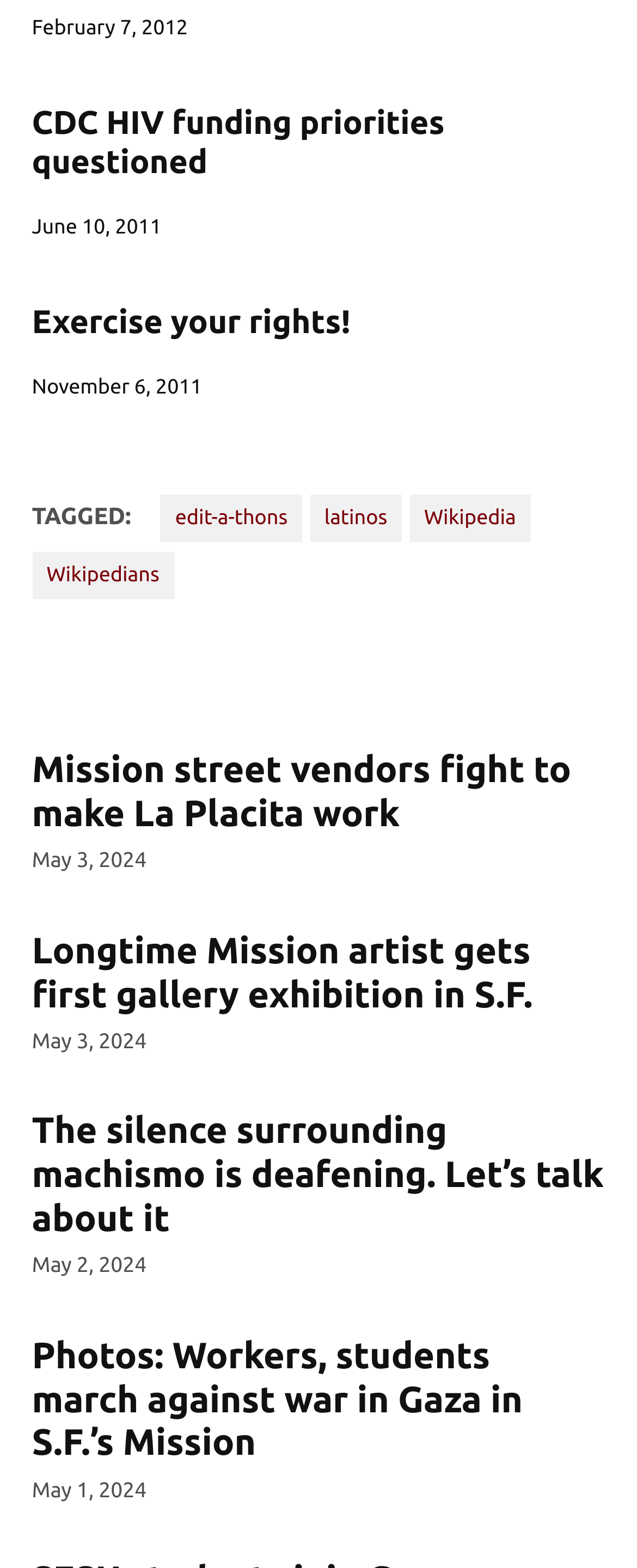How many time elements are there on the webpage?
Using the visual information, reply with a single word or short phrase.

5